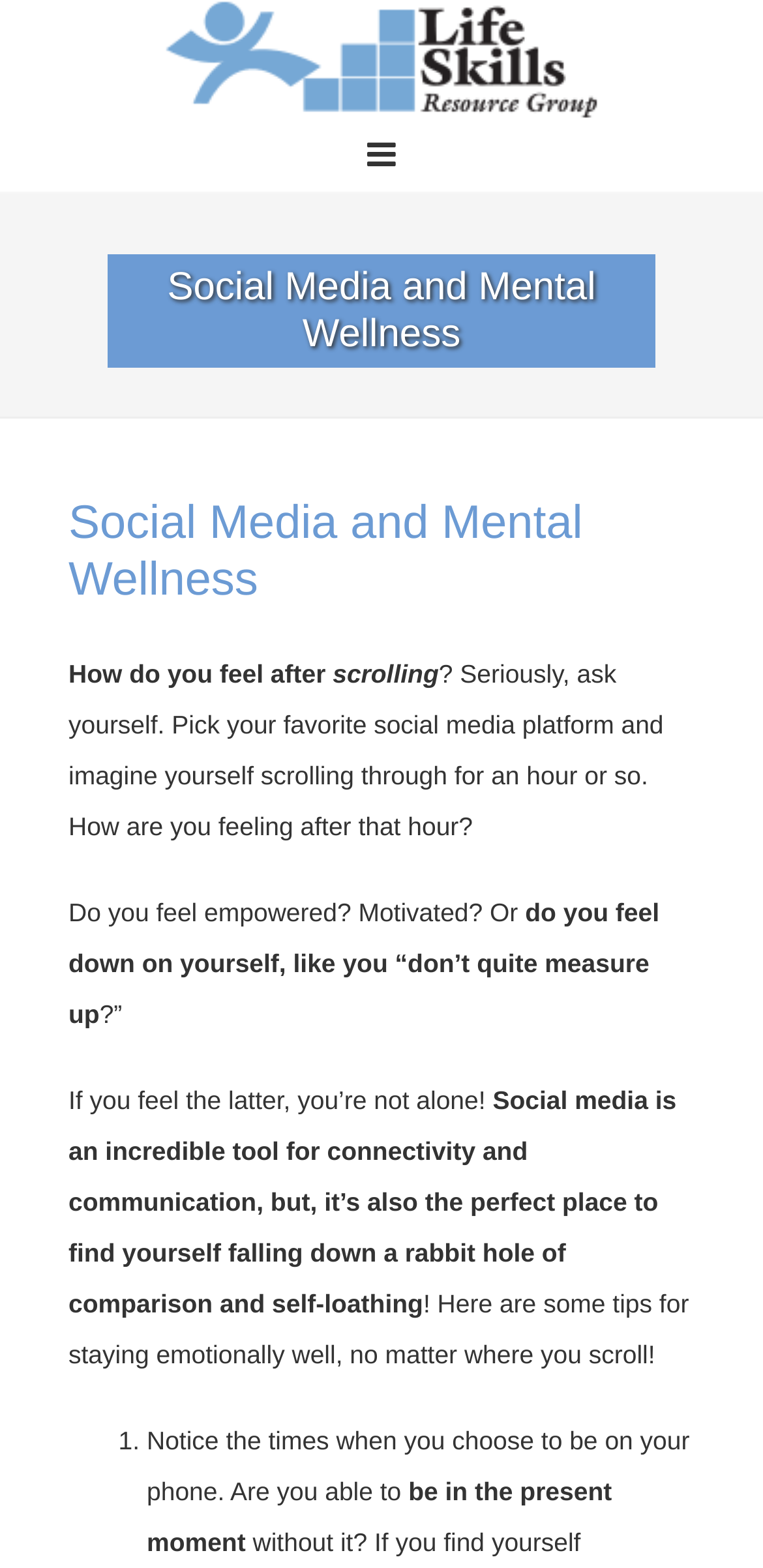What is the emotional state described as a potential outcome of social media usage?
Answer the question with a detailed explanation, including all necessary information.

The webpage text states 'do you feel down on yourself, like you “don’t quite measure up”', indicating that one potential emotional outcome of social media usage is feeling inferior or inadequate.